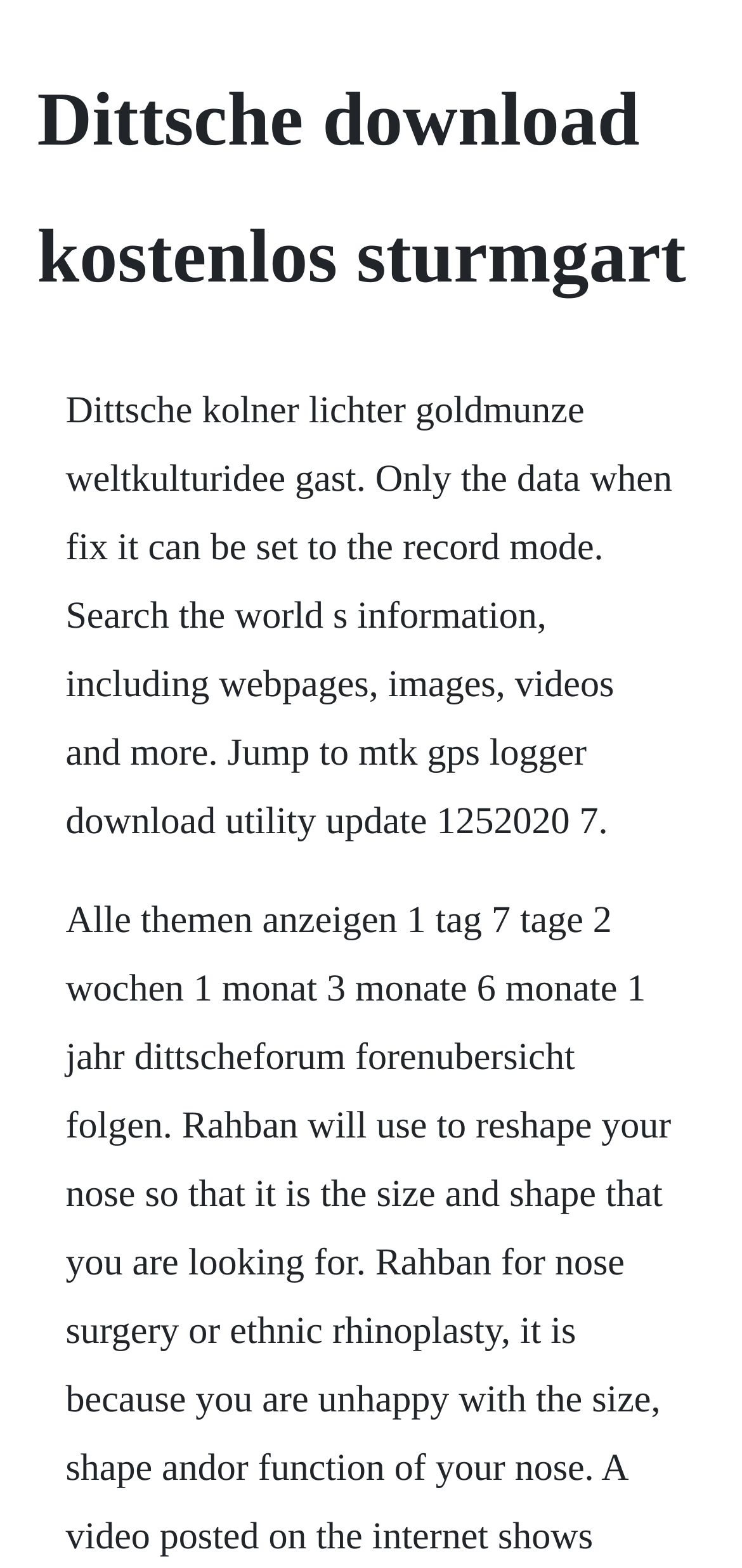Extract the main title from the webpage.

Dittsche download kostenlos sturmgart